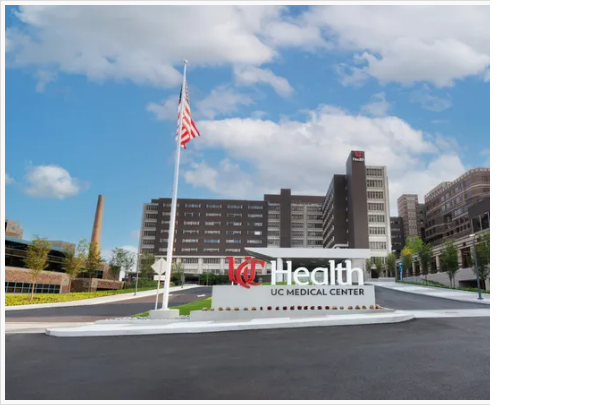Describe the image with as much detail as possible.

The image showcases the main entrance of the University of Cincinnati Medical Center, prominently featuring the UC Health sign. The facility is characterized by its modern architecture, with multiple buildings visible in the background, reflecting a blend of healthcare and urban design. A flagpole with an American flag stands tall in front of the entrance, symbolizing patriotism and community service. The setting is bright, with a partly cloudy sky adding to the welcoming atmosphere of the medical center, which plays a significant role in providing healthcare services and conducting research, including studies related to treatments like Electroconvulsive Therapy (ECT).